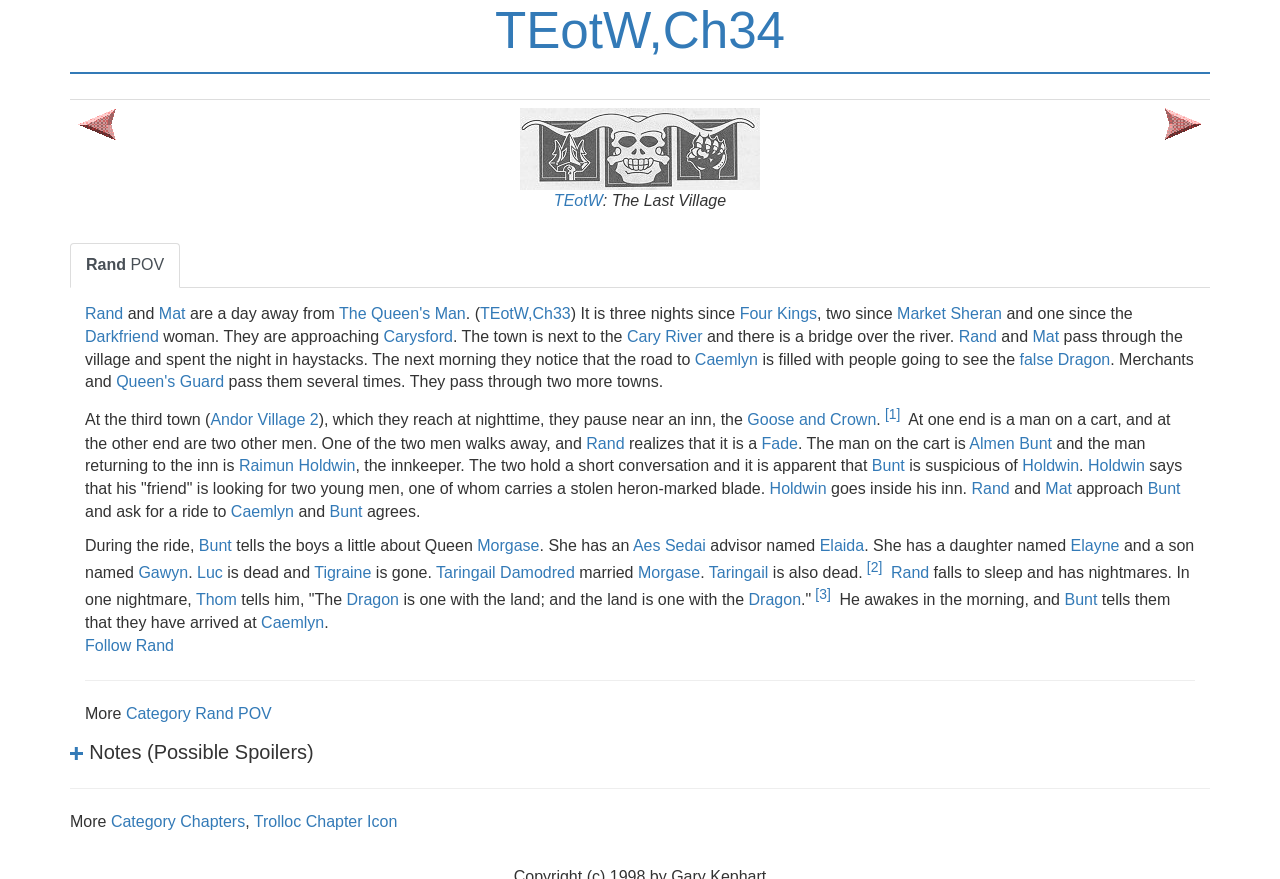Explain the features and main sections of the webpage comprehensively.

The webpage appears to be an encyclopedia entry for a chapter in a book series, specifically "The Eye of the World, Chapter 34" (TEotW,Ch34). At the top of the page, there is a link to the chapter title. Below that, there is a table with three columns, each containing a grid cell with a link and an image. The first column has a link to "TEotW: The Last Village" with an accompanying image. The second column has a link to "TEotW" with a colon and the text "The Last Village" next to it, along with an image. The third column is empty.

Following the table, there are several lines of text that describe the story of Rand and Mat, two characters in the book. The text is interspersed with links to other relevant terms, such as character names, locations, and events. The story describes Rand and Mat's journey, including their encounters with various people and places, such as the Queen's Man, Four Kings, Market Sheran, and Carysford.

The text continues to describe the characters' experiences, including their passage through the village, their encounters with the false Dragon and the Queen's Guard, and their arrival at an inn called the Goose and Crown. The story also involves a Fade, a mysterious figure, and a conversation between Almen Bunt and Raimun Holdwin, the innkeeper.

Throughout the page, there are numerous links to other relevant terms, characters, and locations, which suggests that the webpage is part of a larger encyclopedia or wiki dedicated to the book series.